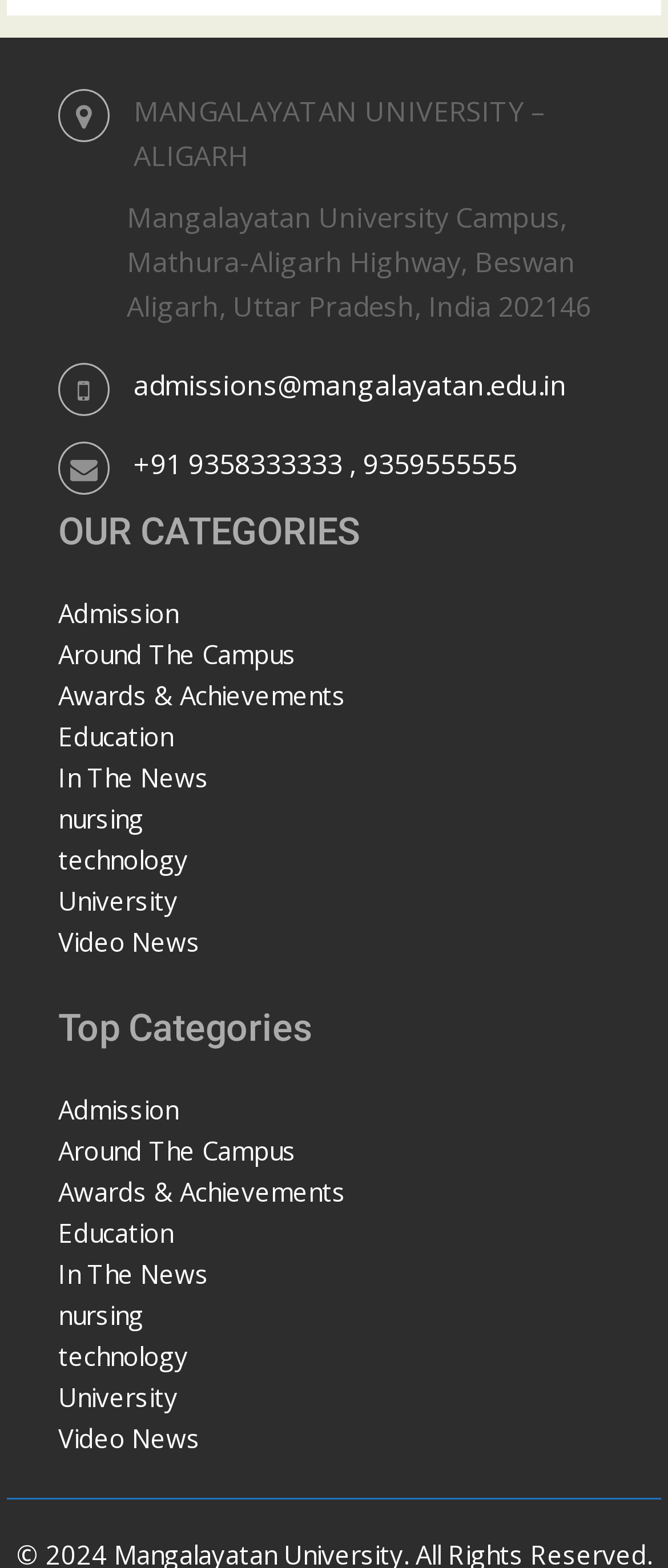How many categories are listed under 'OUR CATEGORIES'?
Observe the image and answer the question with a one-word or short phrase response.

11